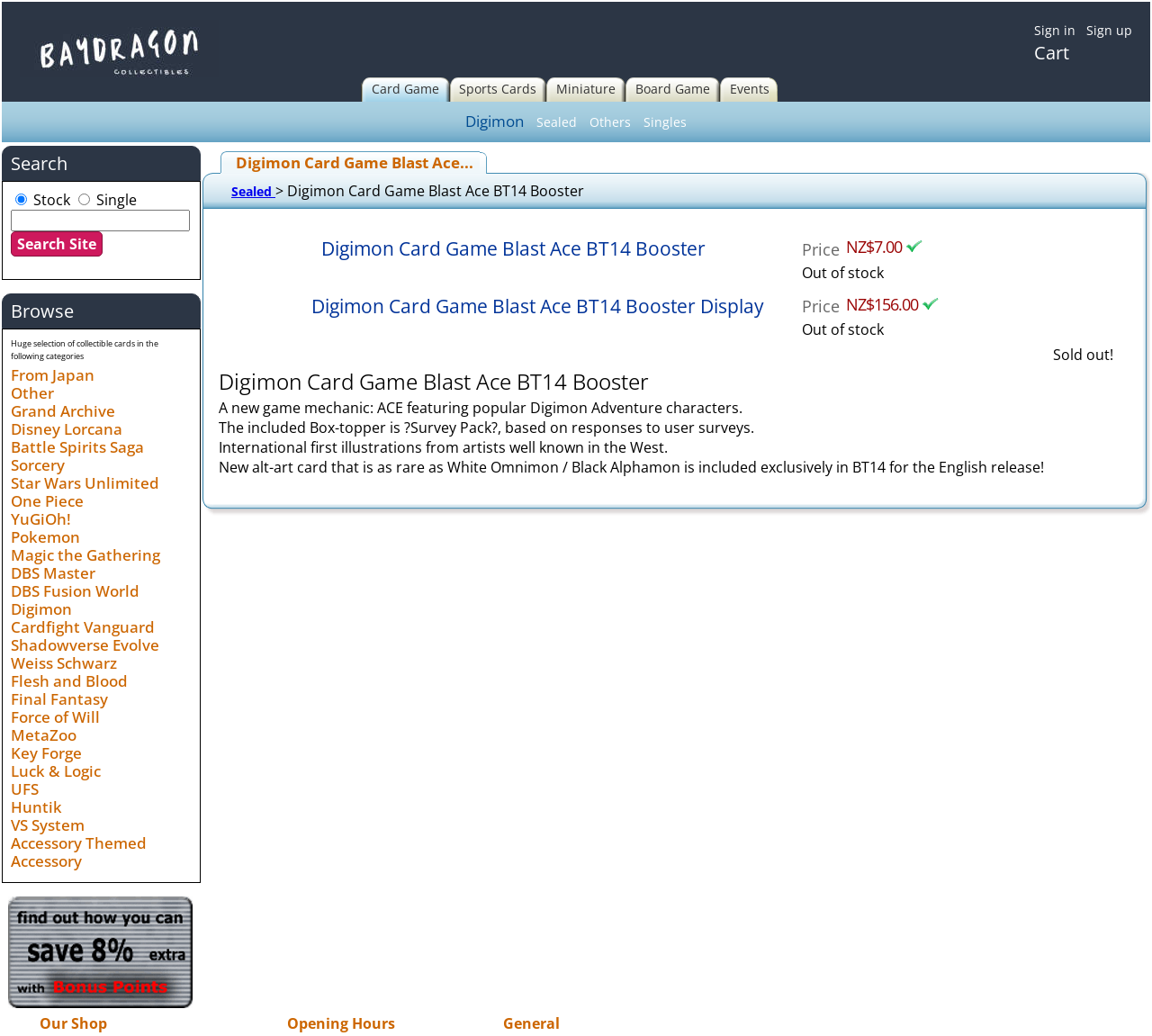Show the bounding box coordinates of the region that should be clicked to follow the instruction: "Click on the 'Sign in' link."

[0.898, 0.021, 0.934, 0.037]